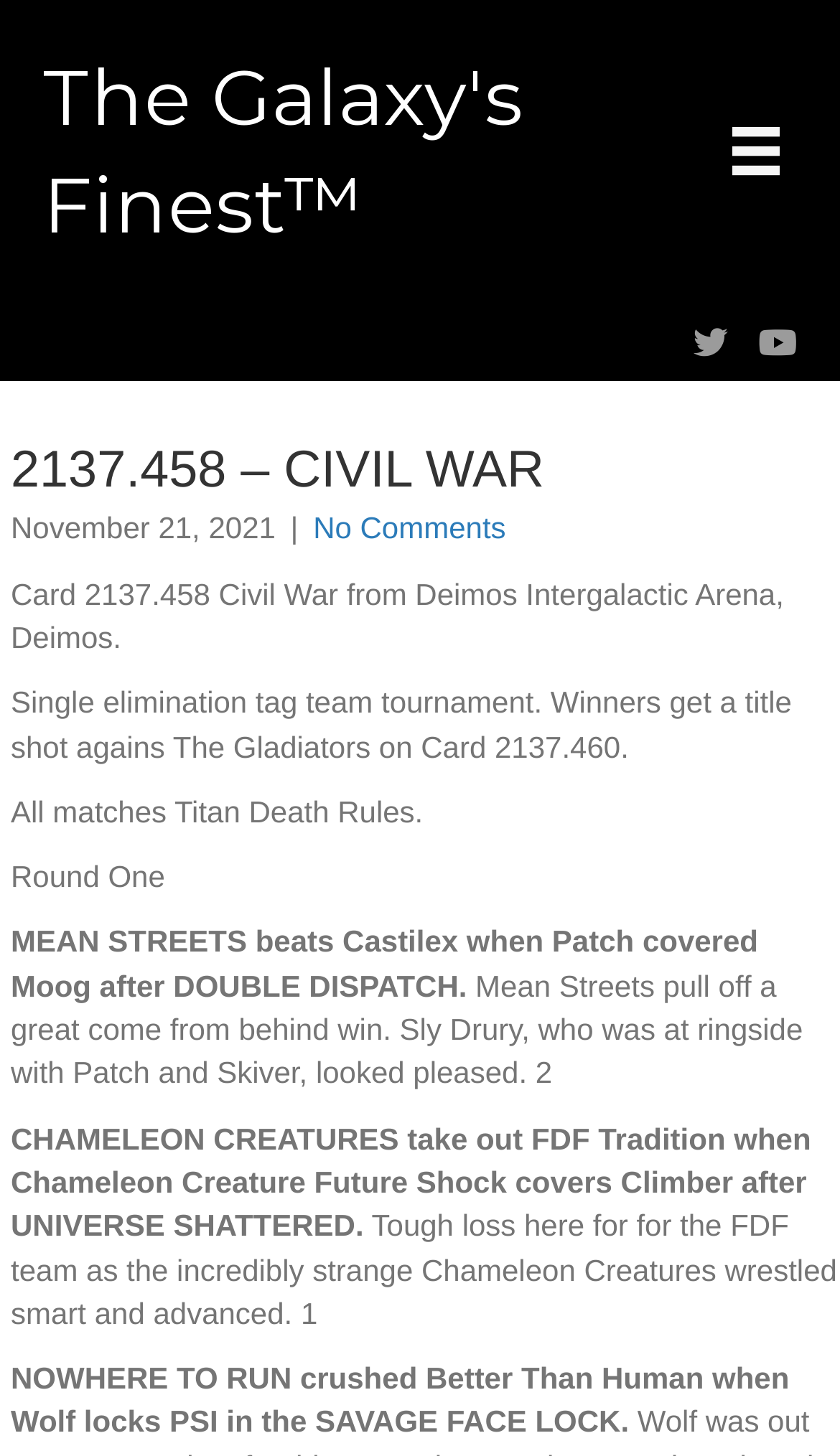Given the following UI element description: "alt="Birthing Better"", find the bounding box coordinates in the webpage screenshot.

None